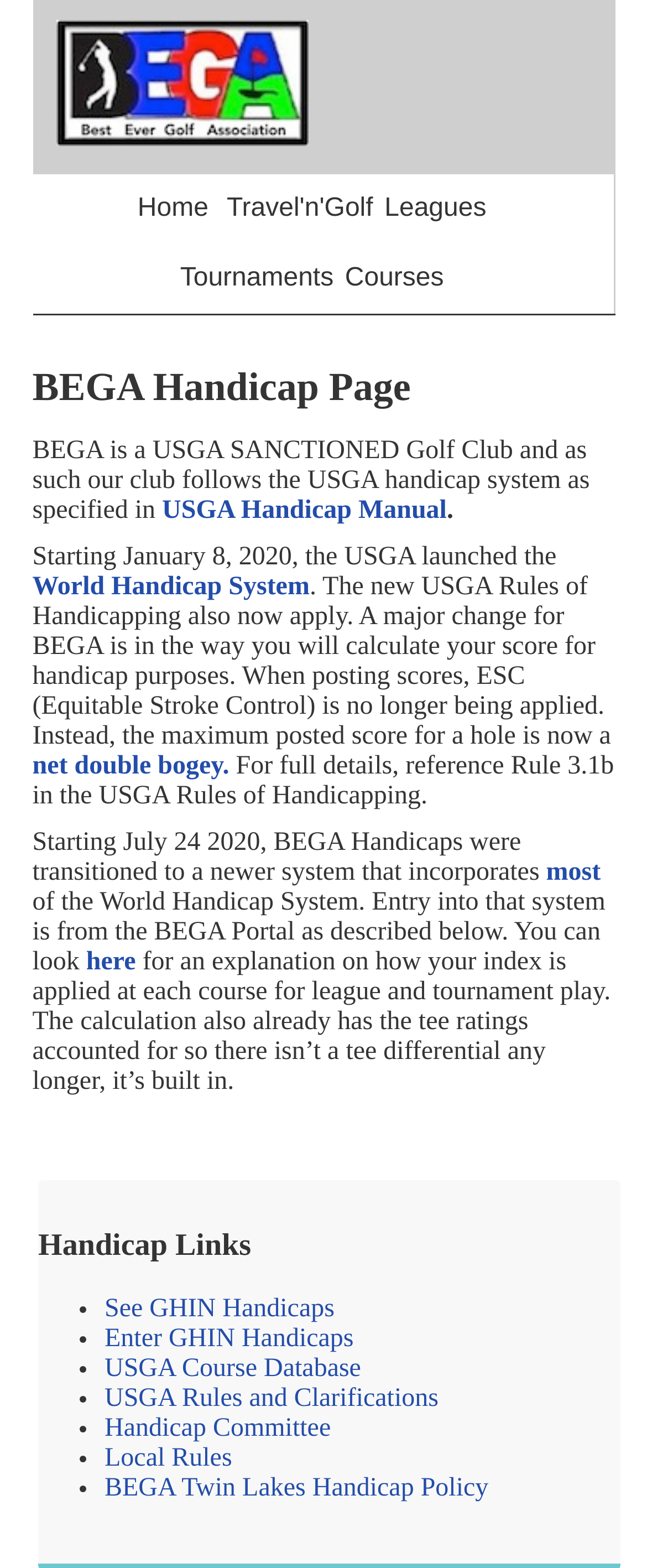Reply to the question with a brief word or phrase: How can I see my GHIN handicaps?

See GHIN Handicaps link